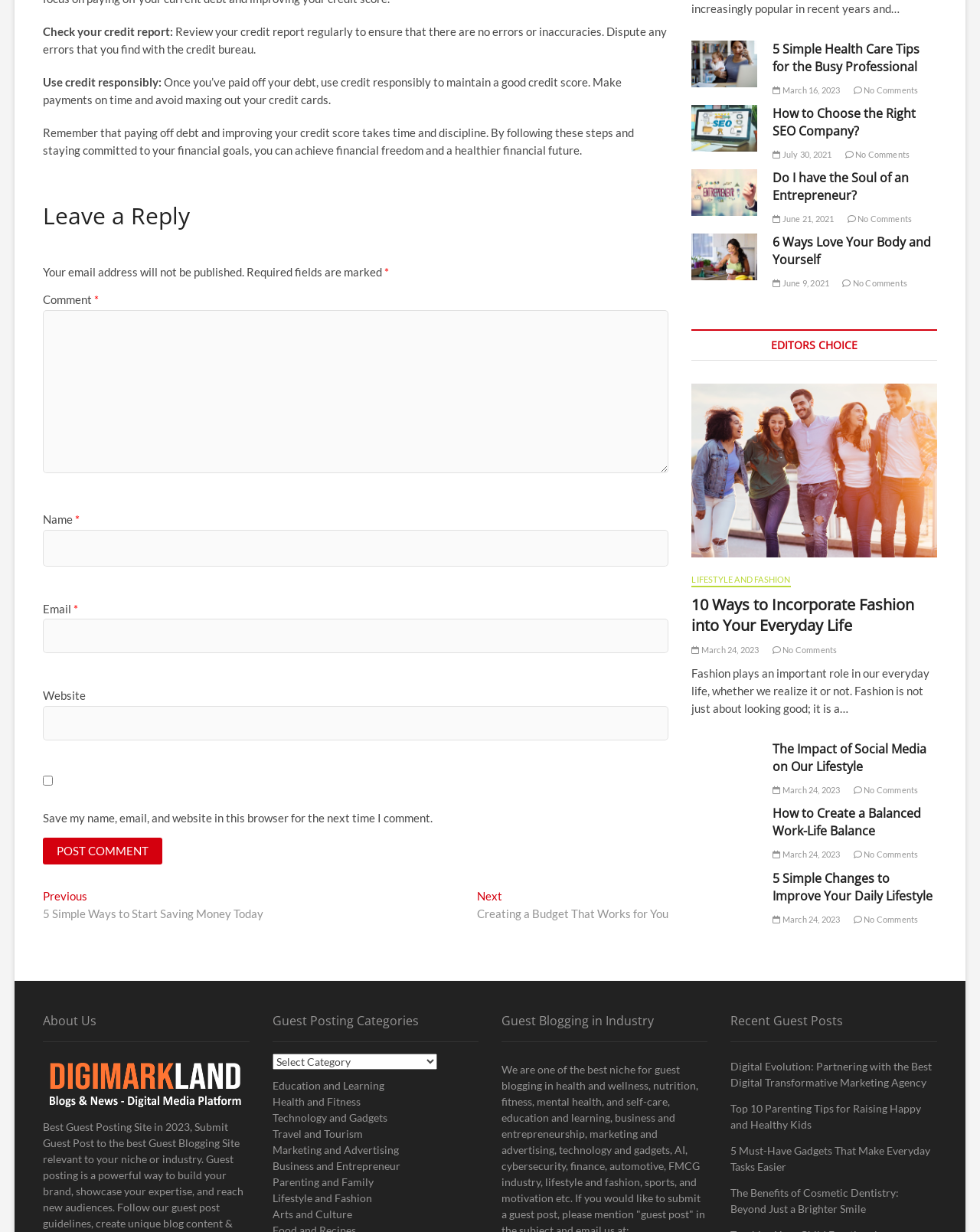Please identify the bounding box coordinates of the area that needs to be clicked to follow this instruction: "View previous post".

[0.044, 0.722, 0.269, 0.749]